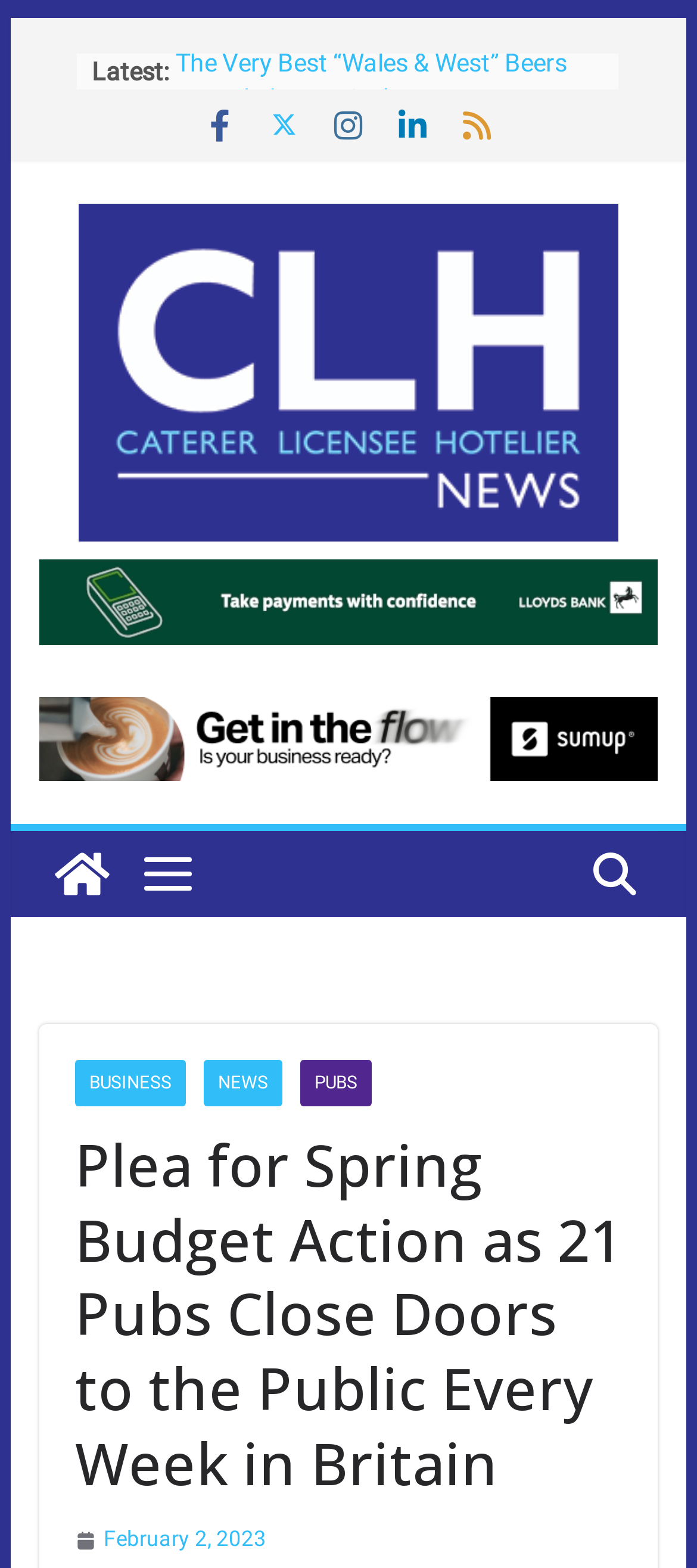Using the description "parent_node: Email address: name="email" placeholder="Email"", predict the bounding box of the relevant HTML element.

None